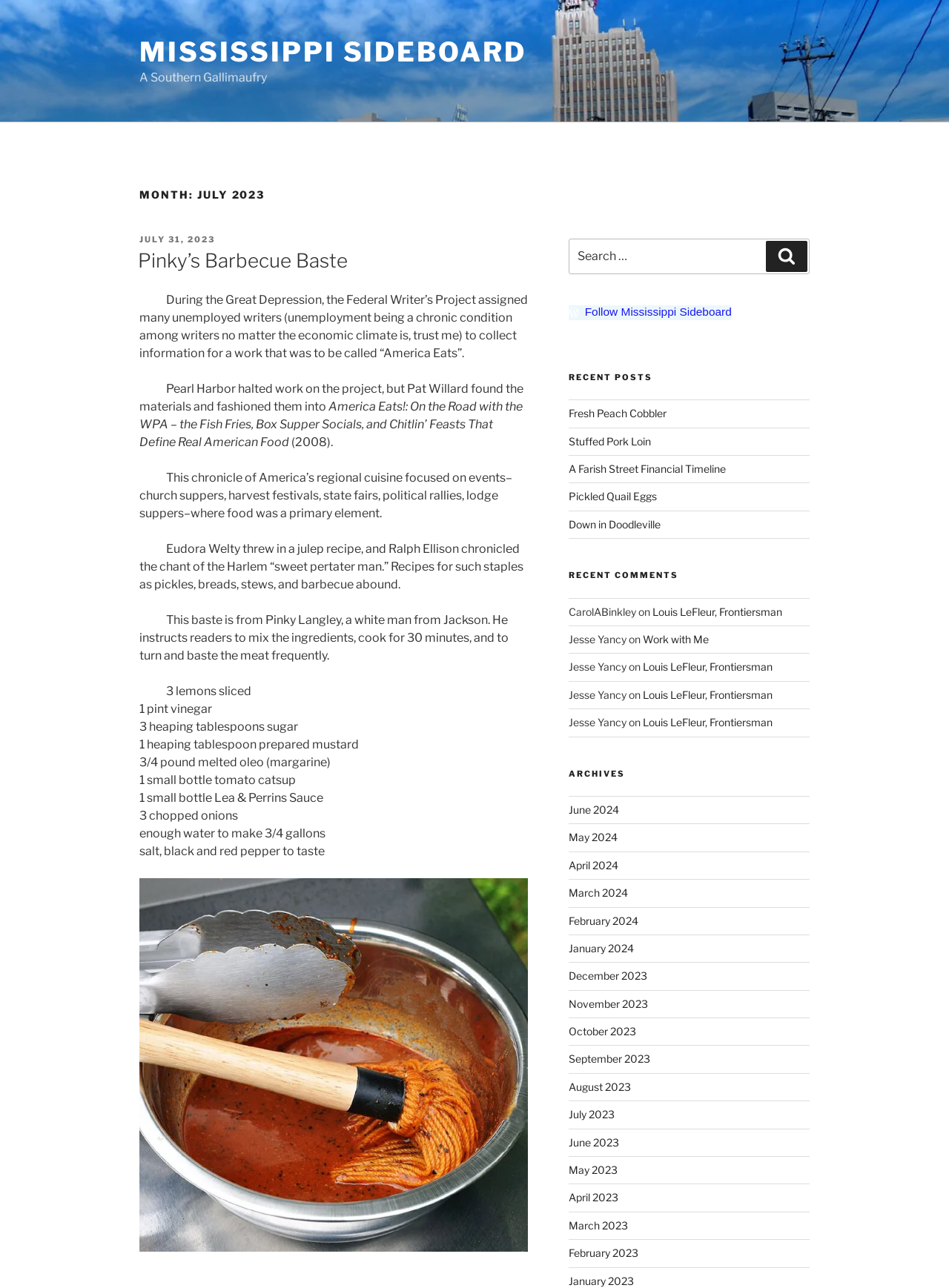Analyze the image and deliver a detailed answer to the question: What is the earliest month listed in the archives?

The webpage lists archives for each month from July 2023 to January 2023, with January 2023 being the earliest month listed.